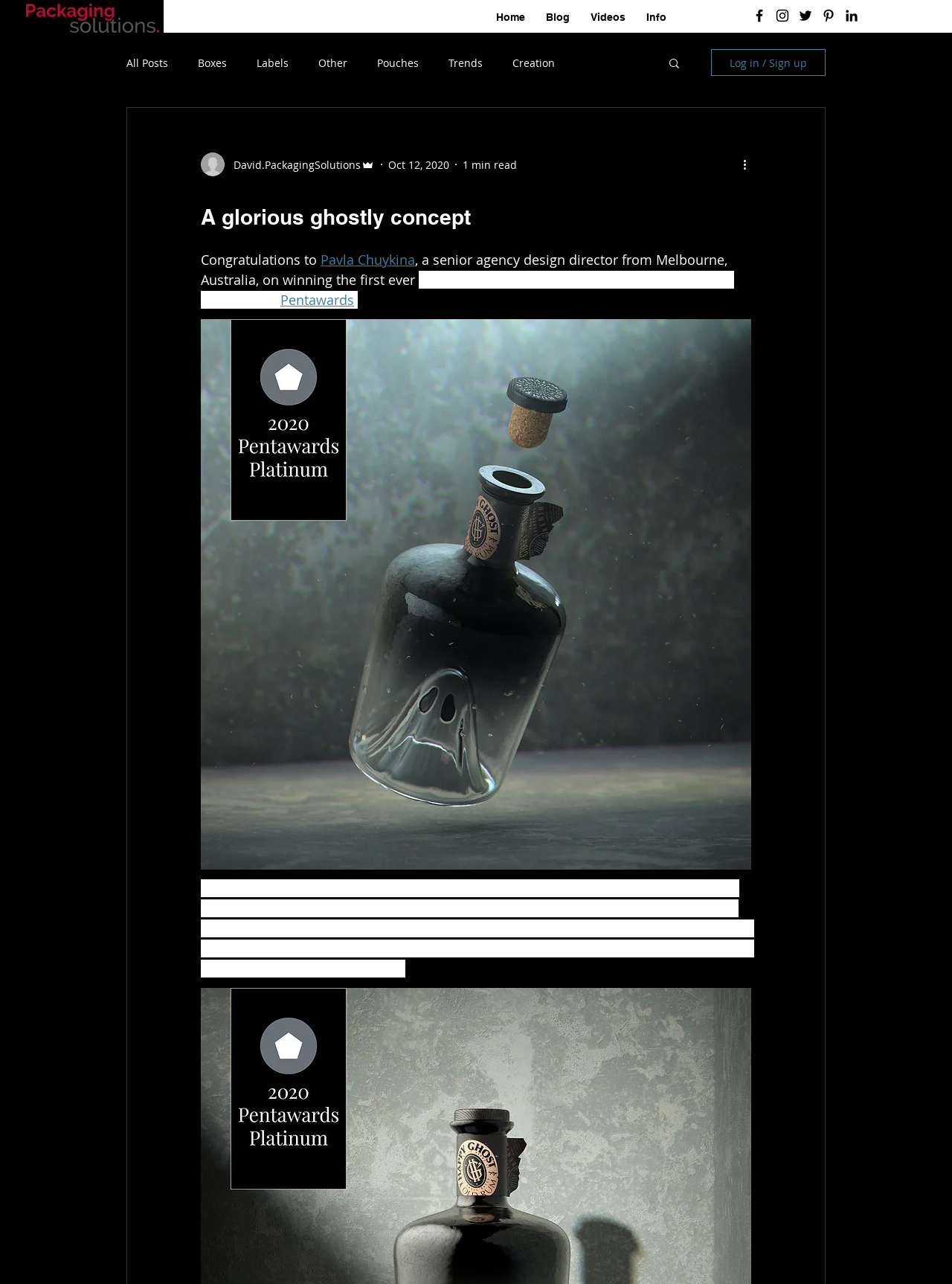What is the name of the award won by Pavla Chuykina?
Carefully analyze the image and provide a detailed answer to the question.

The answer can be found in the heading section of the webpage, where it is mentioned that Pavla Chuykina won the first ever Platinum Award for Professional Conceptual work given by the Pentawards.